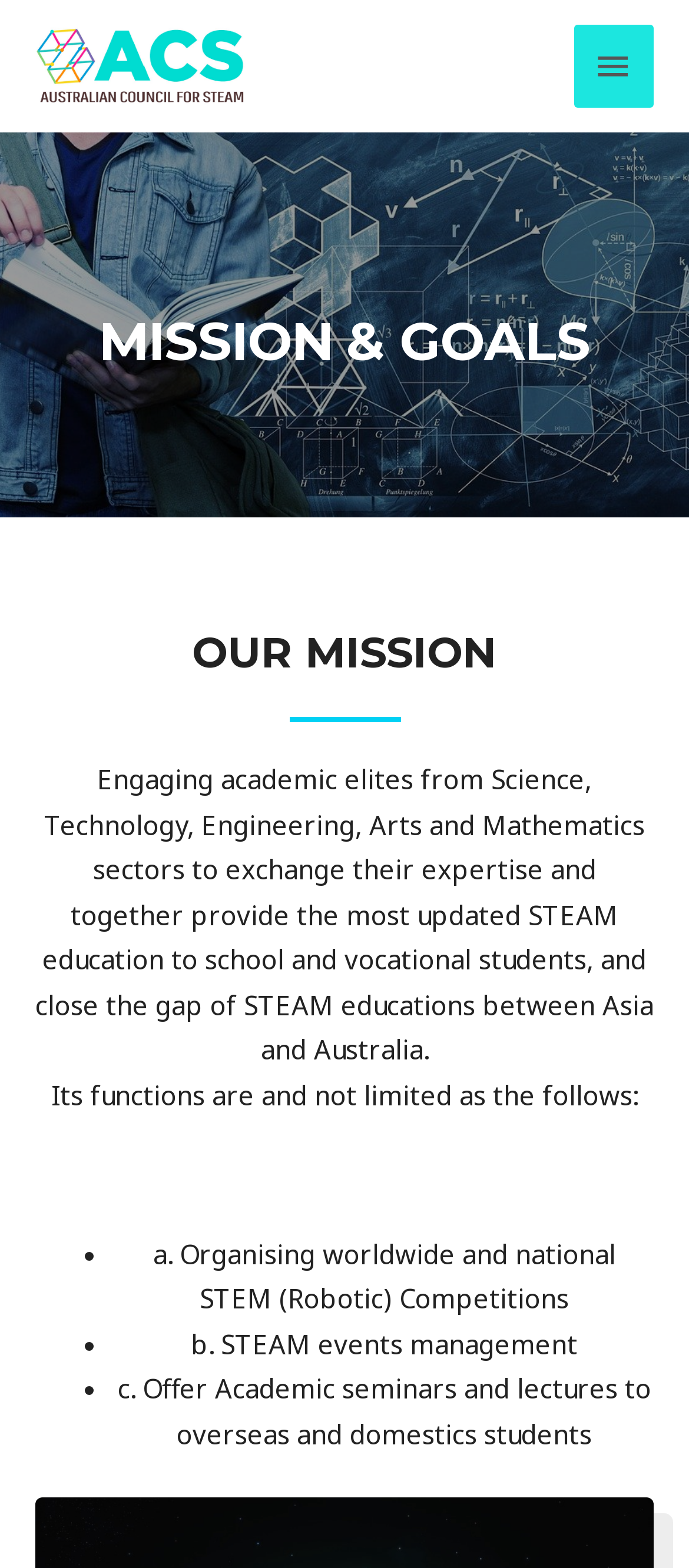What is the purpose of the Australian Council for STEAM?
Carefully examine the image and provide a detailed answer to the question.

According to the webpage, one of the purposes of the Australian Council for STEAM is to close the gap of STEAM educations between Asia and Australia, which is part of its mission to exchange expertise and provide STEAM education.